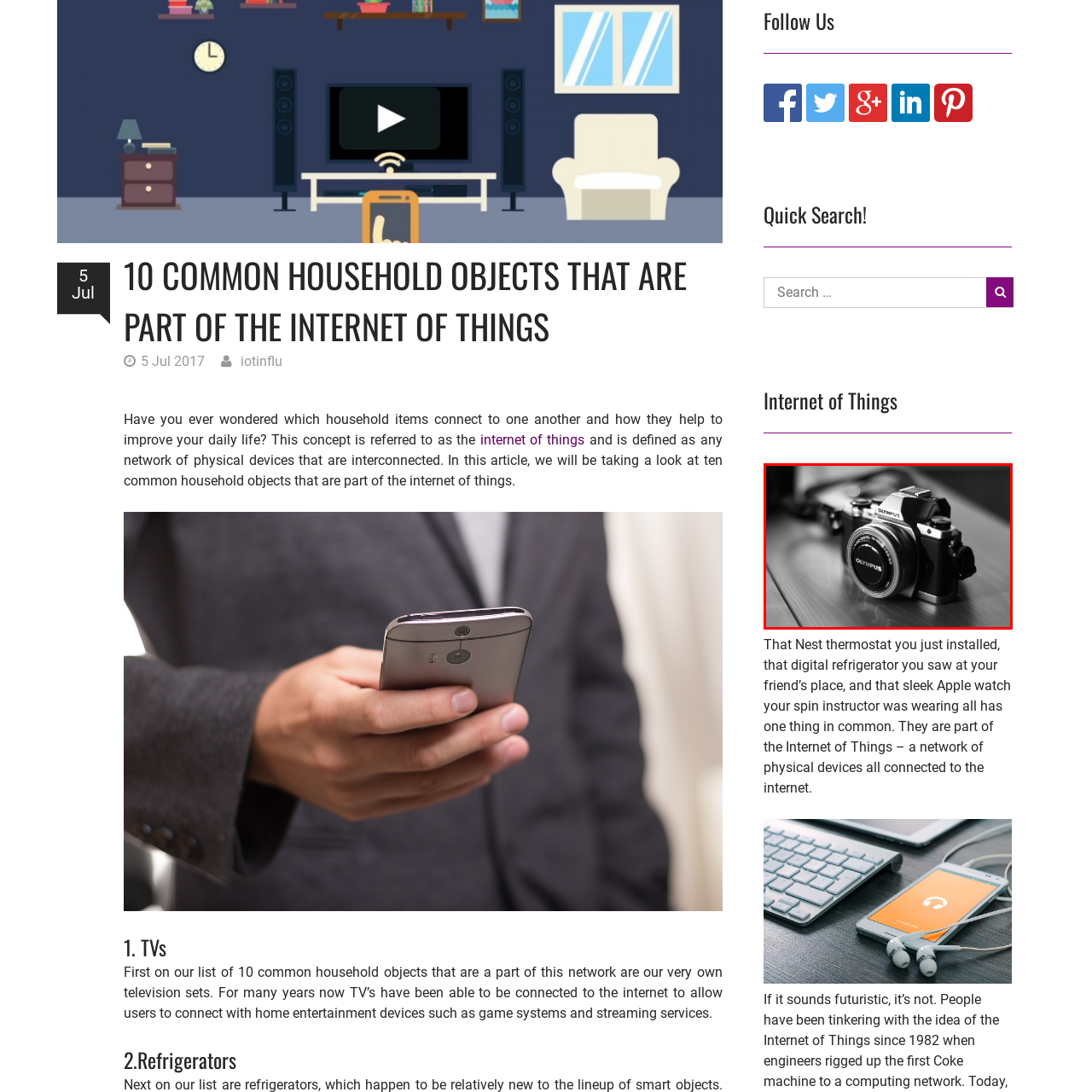Provide a thorough description of the scene captured within the red rectangle.

The image features a sleek and stylish Olympus camera, prominent in a black-and-white aesthetic that enhances its classic design. The camera, equipped with a circular lens, showcases intricate mechanical detailing and branding, highlighting its quality craftsmanship. Set against a simple, wooden surface, the composition emphasizes the camera's timeless appeal and functionality. This image aligns with themes related to modern technology and the concept of devices that are part of the Internet of Things, illustrating how traditional tools are evolving in connectivity and smart features.